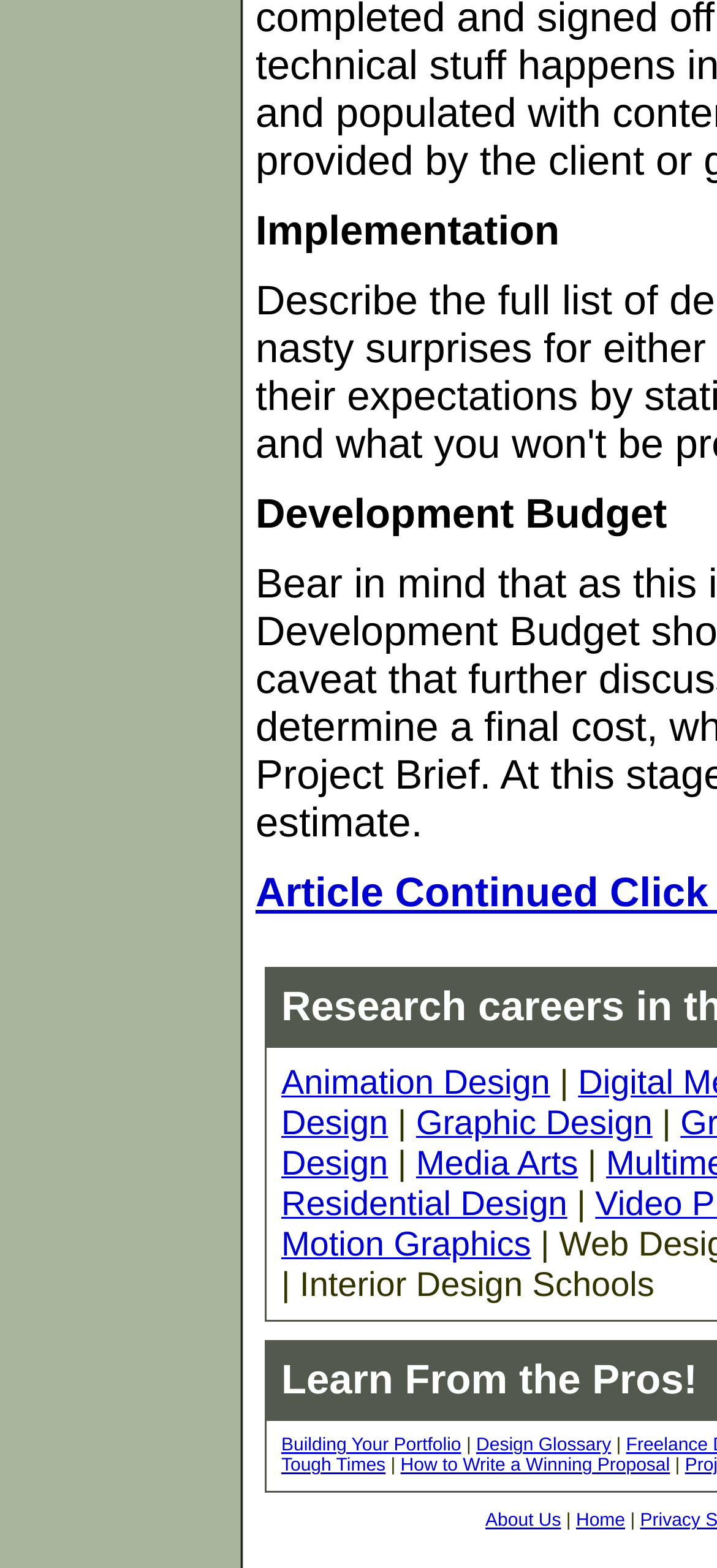Identify the bounding box coordinates for the region to click in order to carry out this instruction: "Explore Media Arts". Provide the coordinates using four float numbers between 0 and 1, formatted as [left, top, right, bottom].

[0.58, 0.729, 0.806, 0.754]